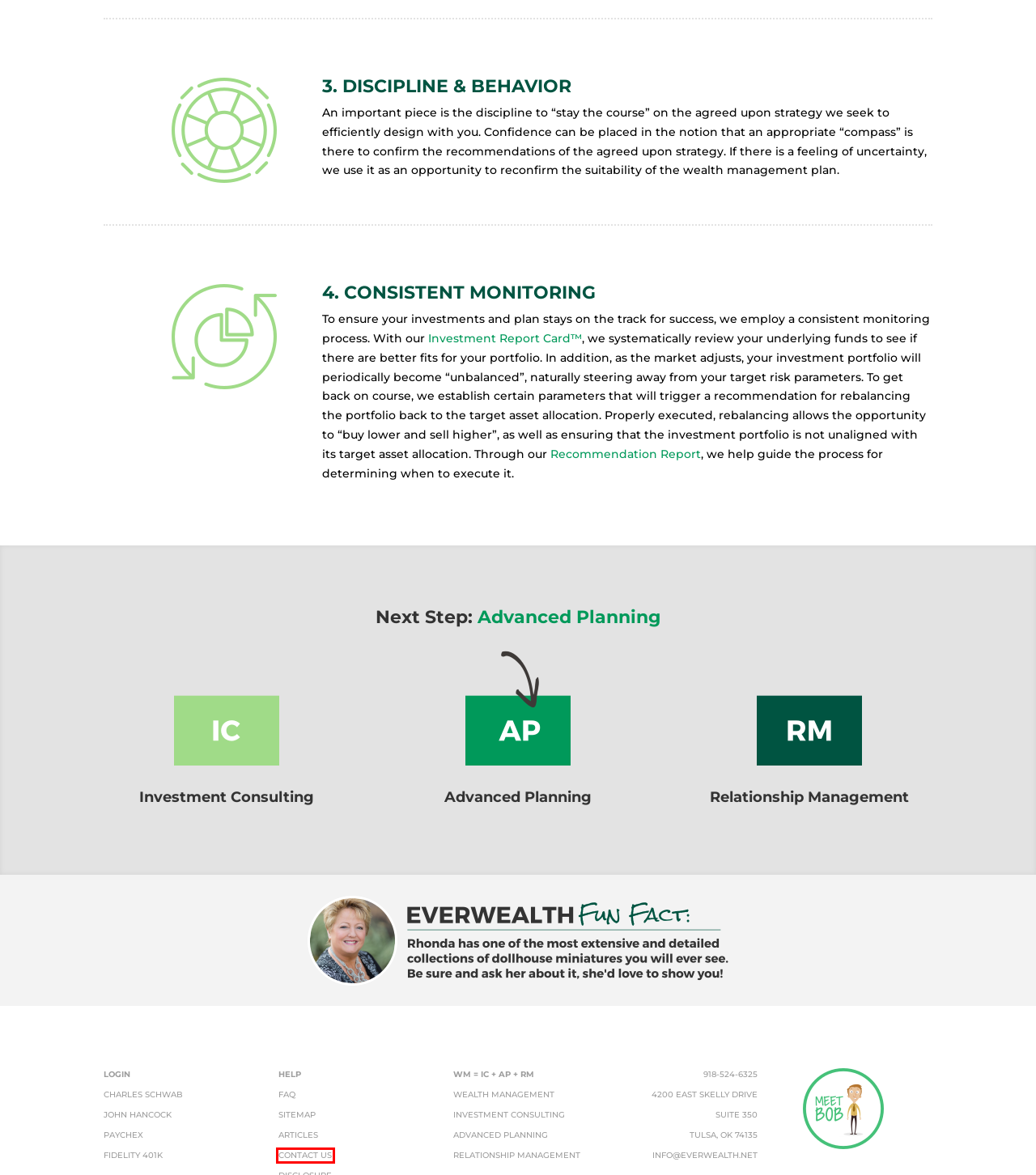You are provided with a screenshot of a webpage where a red rectangle bounding box surrounds an element. Choose the description that best matches the new webpage after clicking the element in the red bounding box. Here are the choices:
A. EVERWEALTH: Advanced Planning (AP)
B. EVERWEALTH: Recommendation Report
C. Articles | EVERWEALTH
D. EVERWEALTH: Investment Report Card™
E. EVERWEALTH: Wealth Management Redefined.
F. Sitemap | EVERWEALTH
G. Contact Us | EVERWEALTH
H. EVERWEALTH: Proprietary Wealth Planning Tools

G